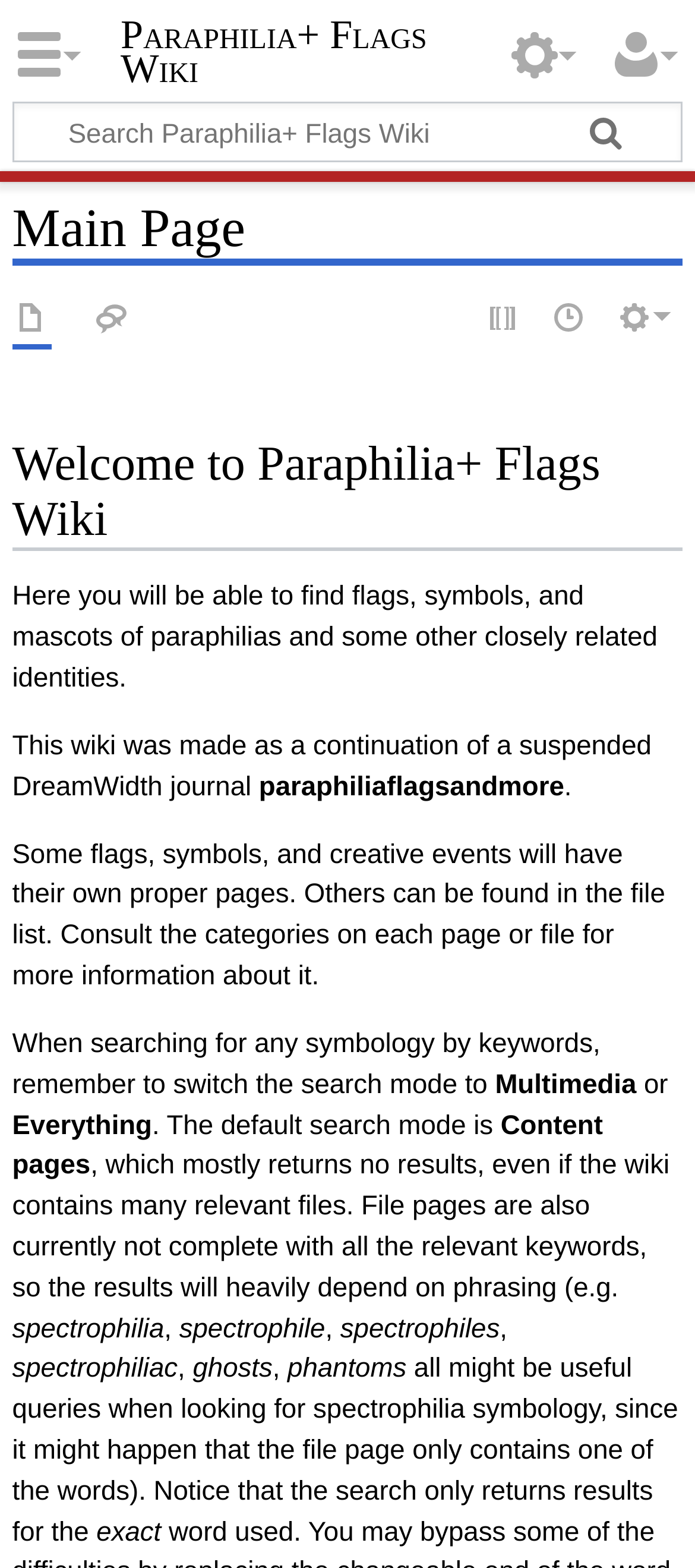Can you specify the bounding box coordinates of the area that needs to be clicked to fulfill the following instruction: "Search for multimedia content"?

[0.712, 0.682, 0.916, 0.701]